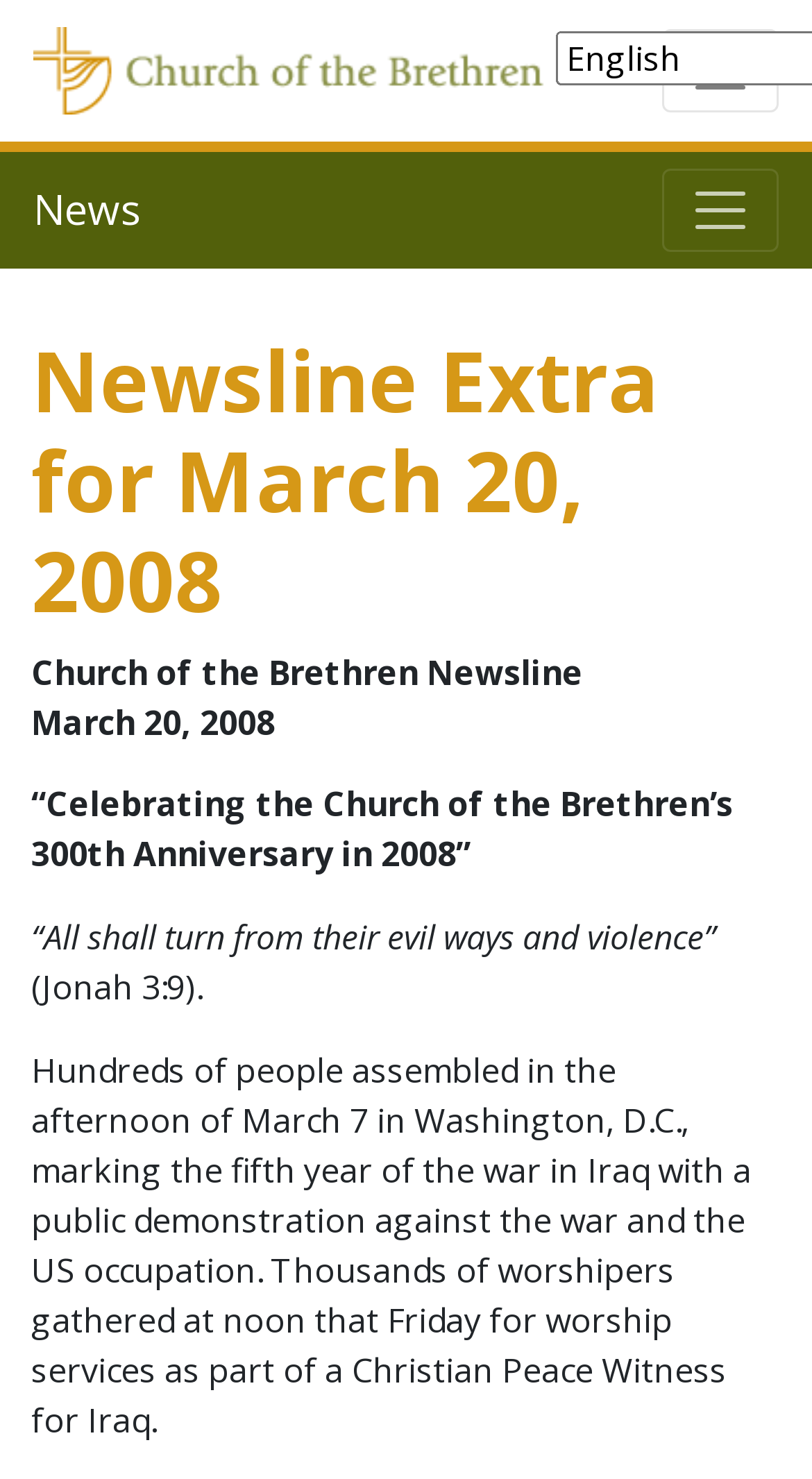Based on what you see in the screenshot, provide a thorough answer to this question: How many worship services were held?

I found the answer by reading the StaticText element that mentions 'Thousands of worshipers gathered at noon that Friday for worship services...' which implies that there was only one worship service.